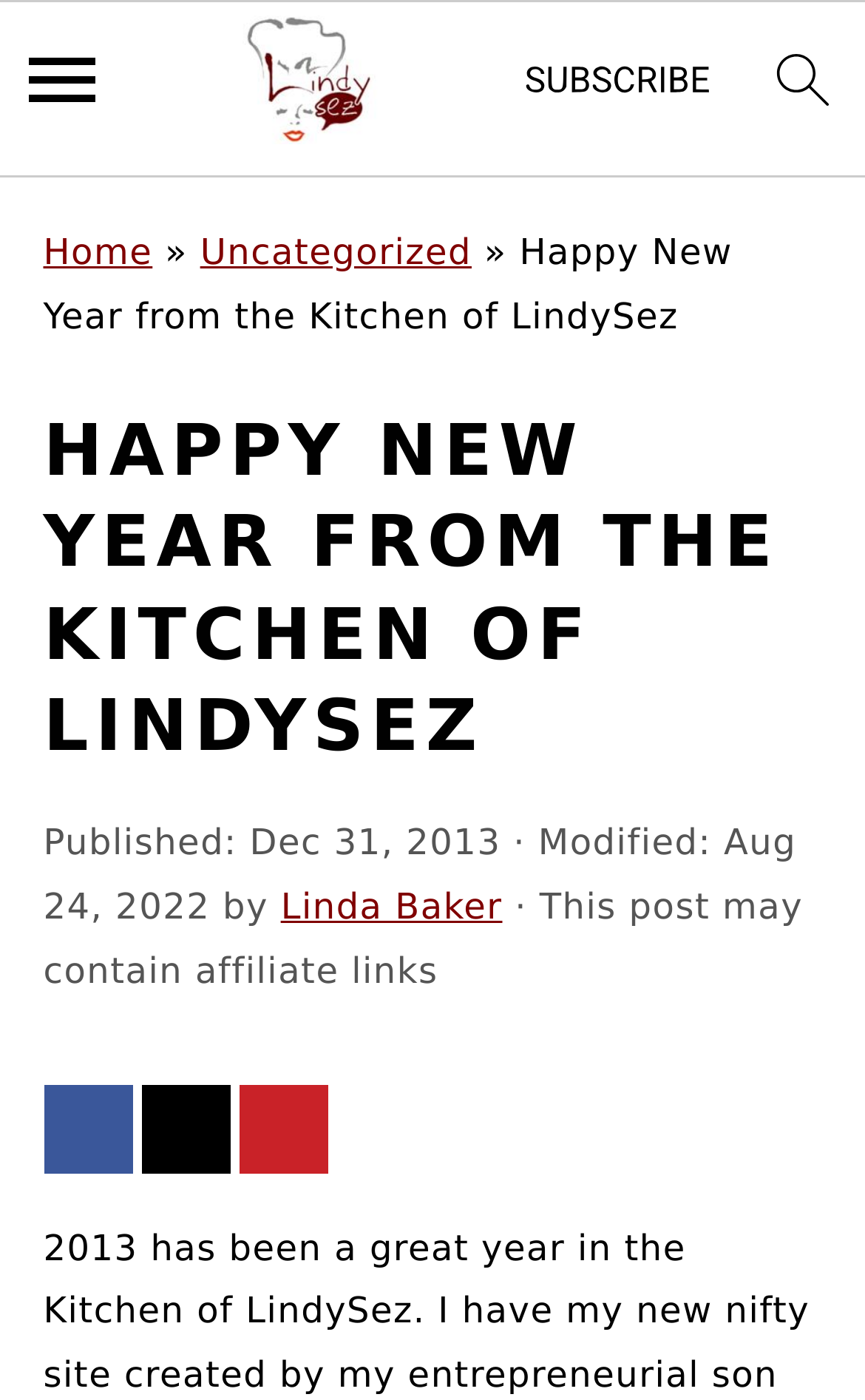Pinpoint the bounding box coordinates of the area that must be clicked to complete this instruction: "search".

[0.864, 0.018, 0.993, 0.112]